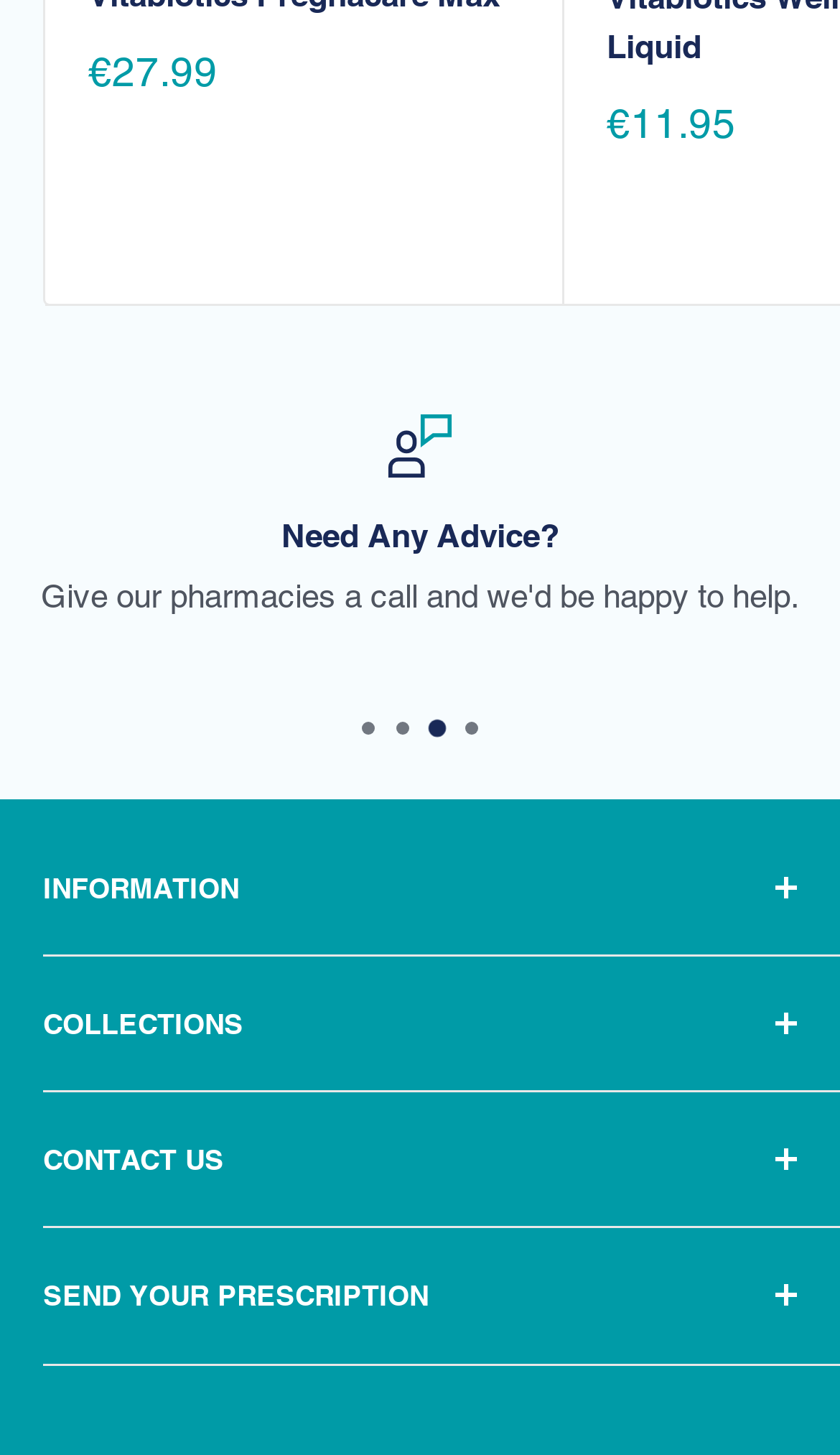How many pagination dots are there?
Craft a detailed and extensive response to the question.

The webpage displays a pagination section with four dots, labeled as 'Page dot 1', 'Page dot 2', 'Page dot 3', and 'Page dot 4'. Therefore, there are four pagination dots.